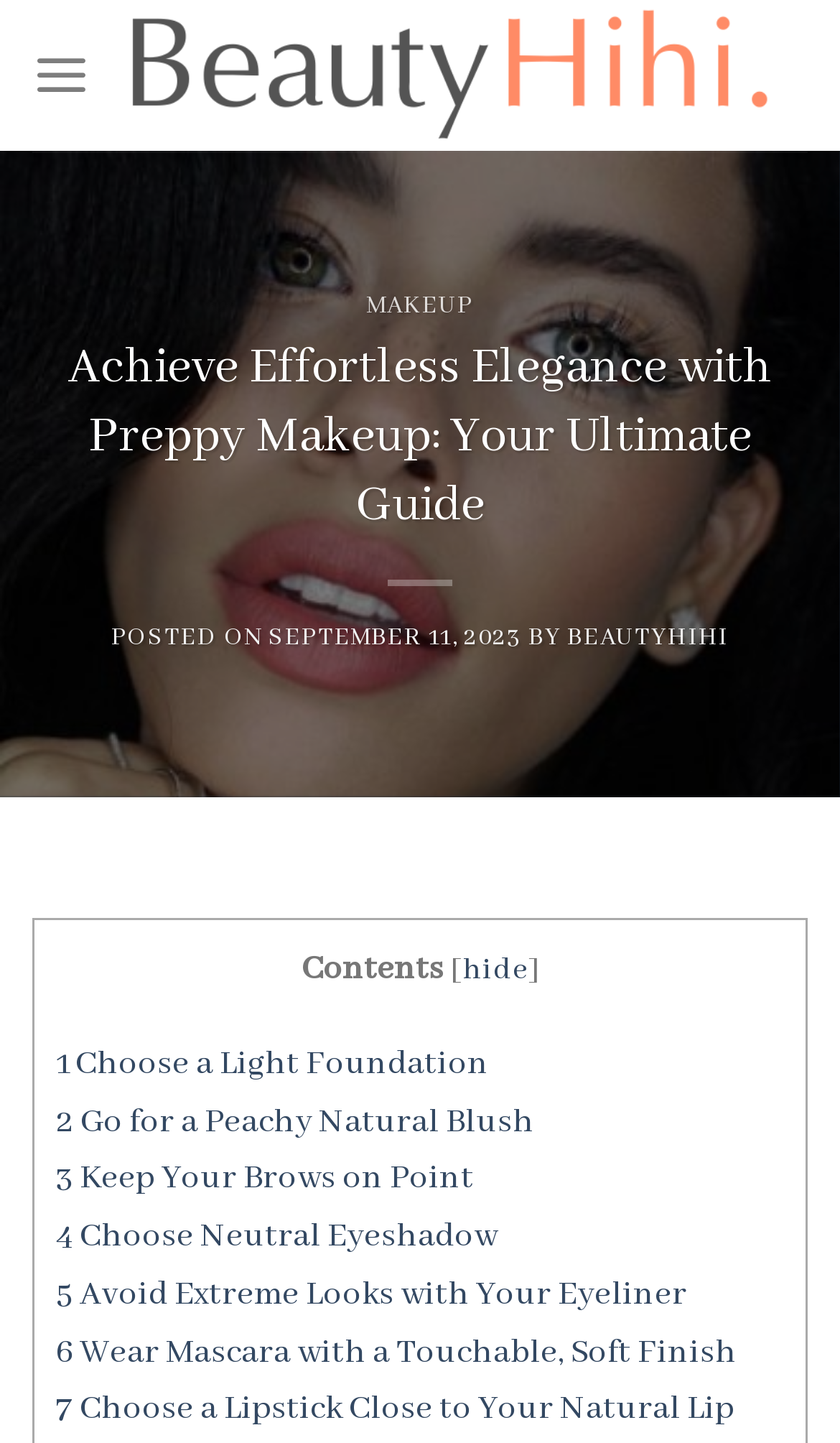Who is the author of the article?
Please ensure your answer to the question is detailed and covers all necessary aspects.

The author of the article can be found below the title of the article, where it says 'BY BEAUTYHIHI'.